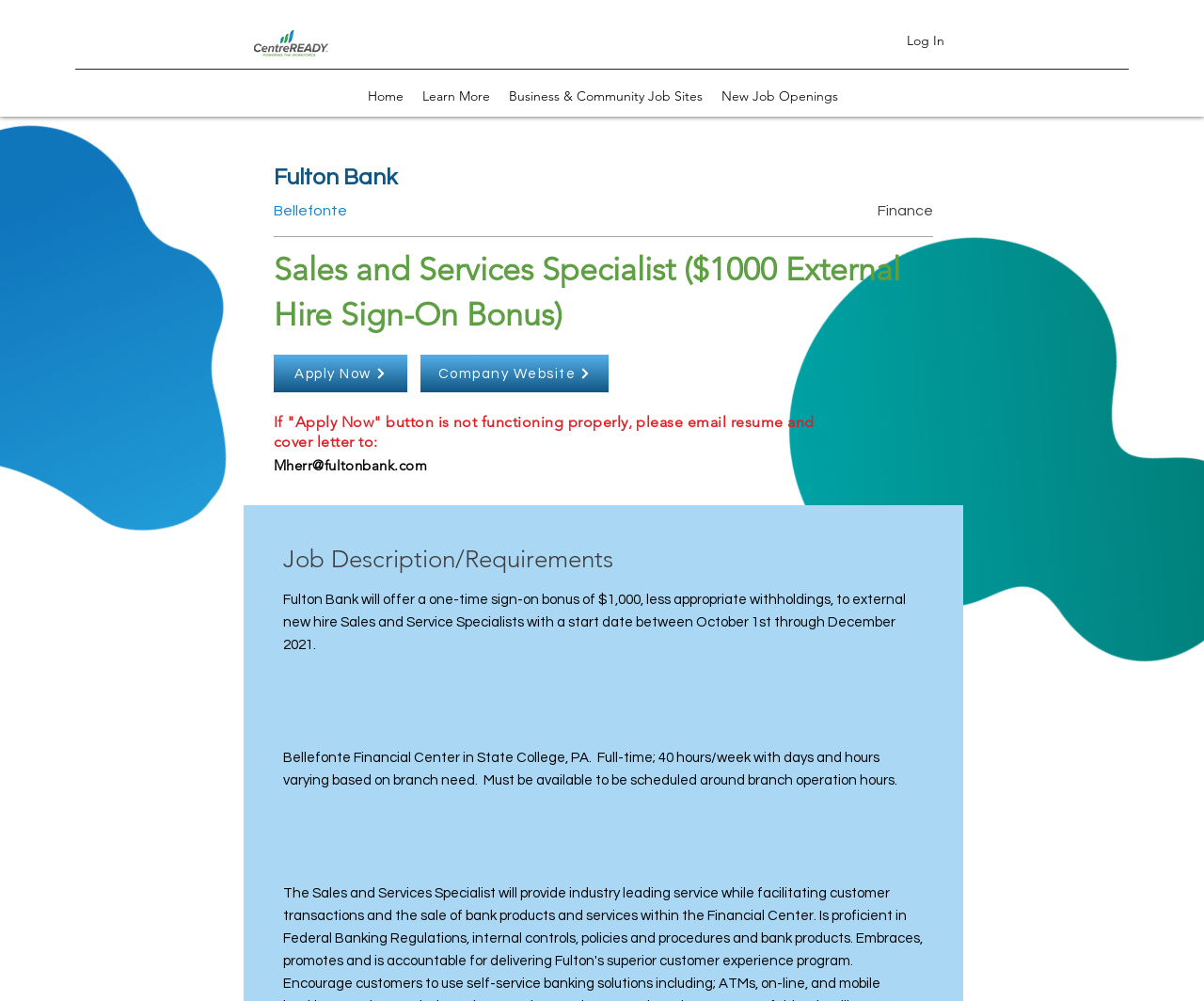Create an in-depth description of the webpage, covering main sections.

This webpage is a job posting for a Sales and Services Specialist position at Fulton Bank. At the top left corner, there is a CentreReady logo image. Next to it, on the top right corner, there is a "Log In" button. Below the logo, there is a navigation menu with links to "Home", "Learn More", "Business & Community Job Sites", and "New Job Openings". 

The main content of the page is divided into two sections. The first section is on the left side and contains the job title "Sales and Services Specialist ($1000 External Hire Sign-On Bonus)" in a large font, followed by two links: "Apply Now" and "Company Website". Below these links, there is a paragraph of text explaining an alternative way to apply for the job if the "Apply Now" button is not functioning properly. 

On the right side of the page, there is a section with the job description and requirements. This section is headed by a title "Job Description/Requirements" and contains two paragraphs of text. The first paragraph explains the sign-on bonus offered by Fulton Bank, and the second paragraph describes the job location and schedule.